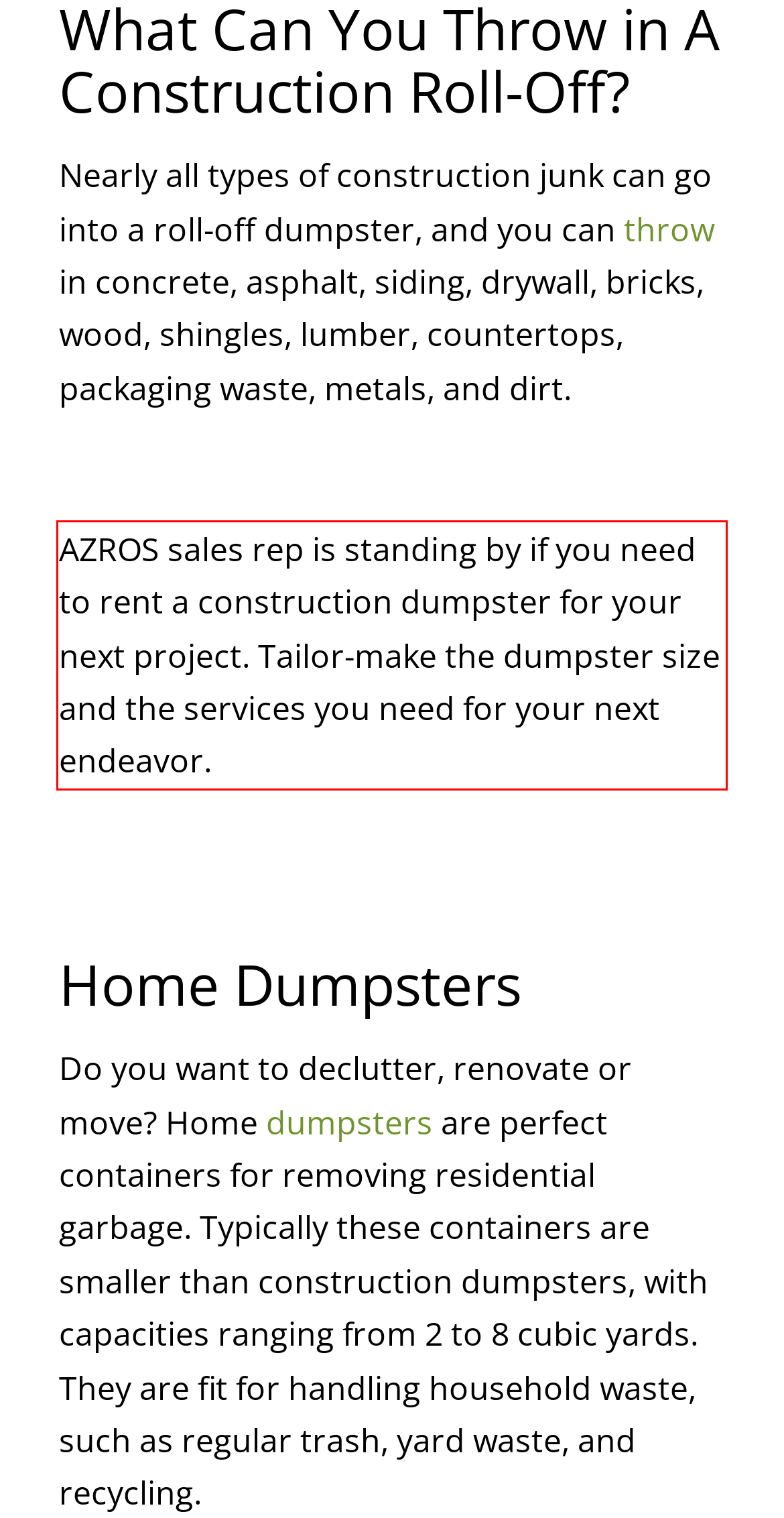You have a screenshot with a red rectangle around a UI element. Recognize and extract the text within this red bounding box using OCR.

AZROS sales rep is standing by if you need to rent a construction dumpster for your next project. Tailor-make the dumpster size and the services you need for your next endeavor.